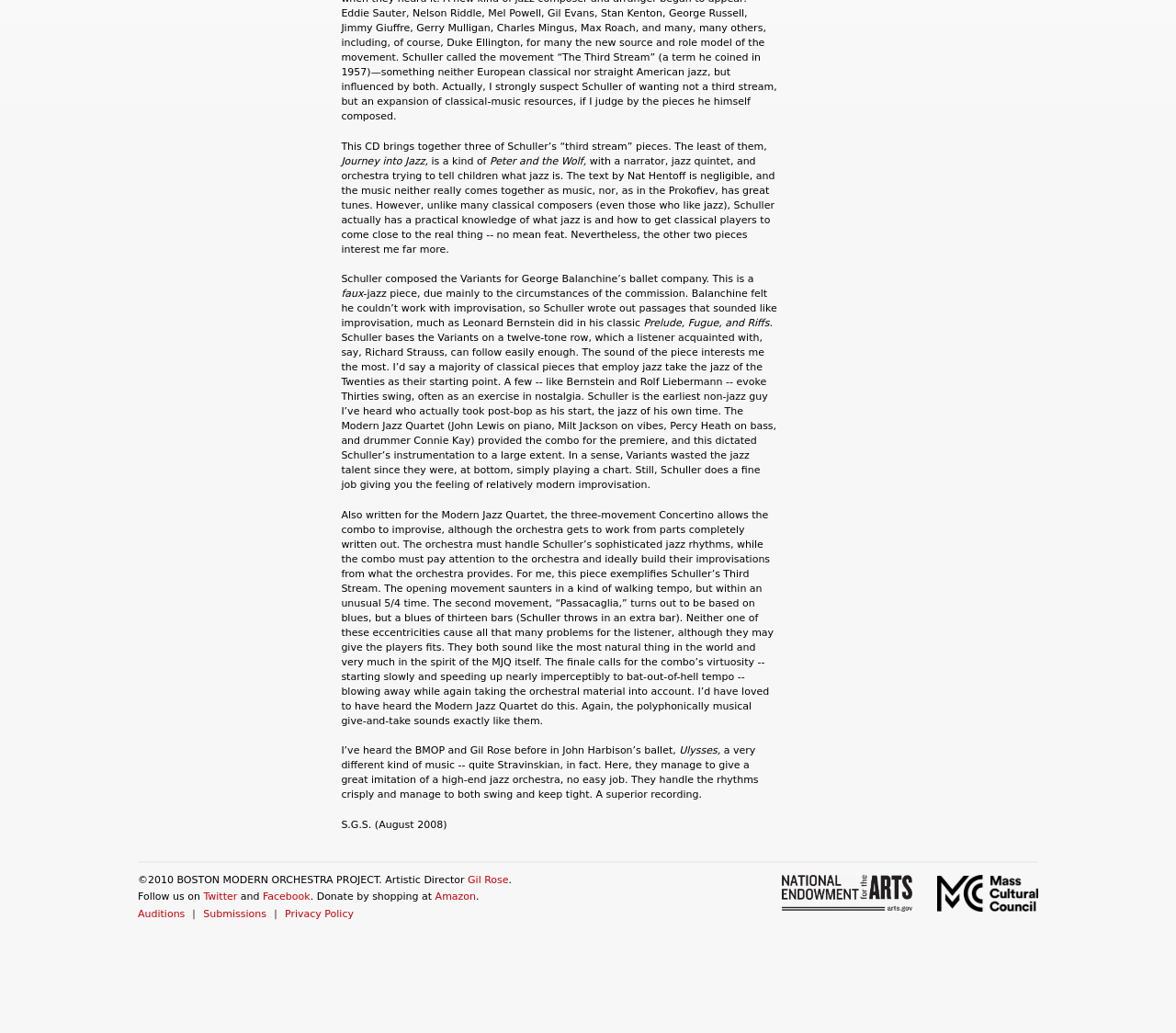Provide the bounding box coordinates of the HTML element this sentence describes: "Real Estate". The bounding box coordinates consist of four float numbers between 0 and 1, i.e., [left, top, right, bottom].

None